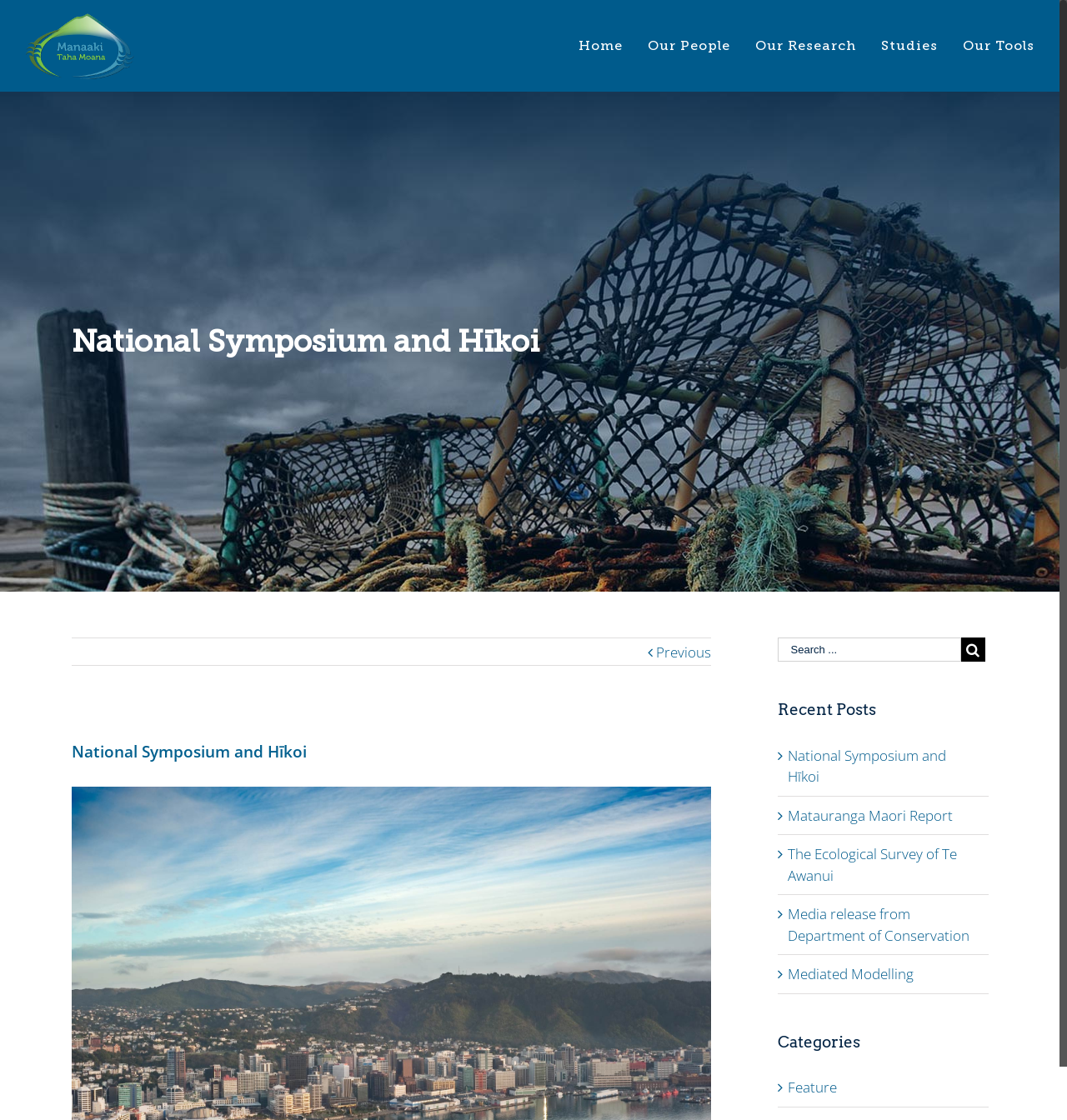Based on the image, give a detailed response to the question: What is the purpose of the search bar?

The search bar is located in the top-right corner of the webpage and has a placeholder text 'Search...'. This suggests that the purpose of the search bar is to allow users to search the website for specific content.